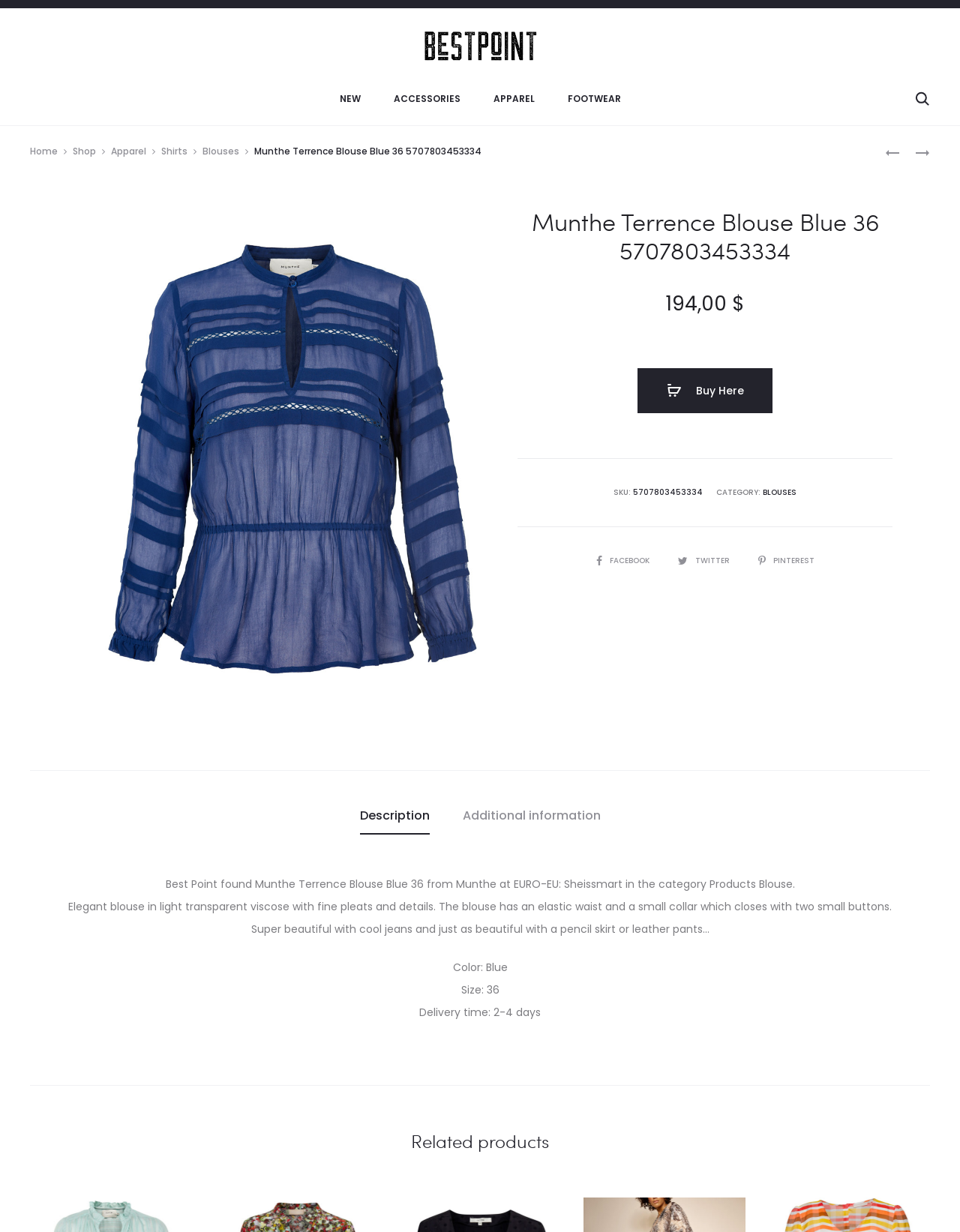Please determine and provide the text content of the webpage's heading.

Munthe Terrence Blouse Blue 36 5707803453334